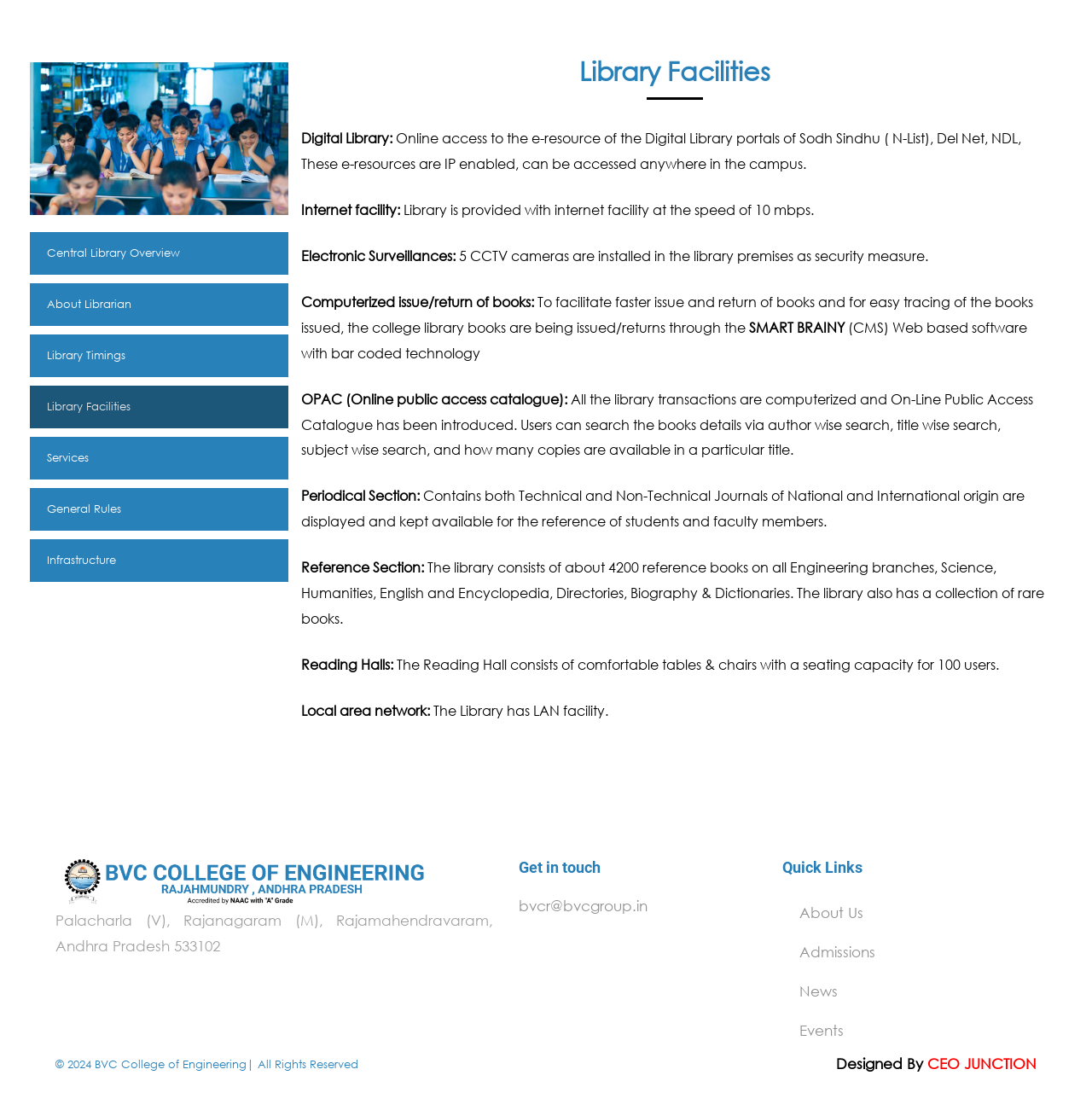Find the bounding box coordinates of the UI element according to this description: "About Us".

[0.716, 0.8, 0.944, 0.835]